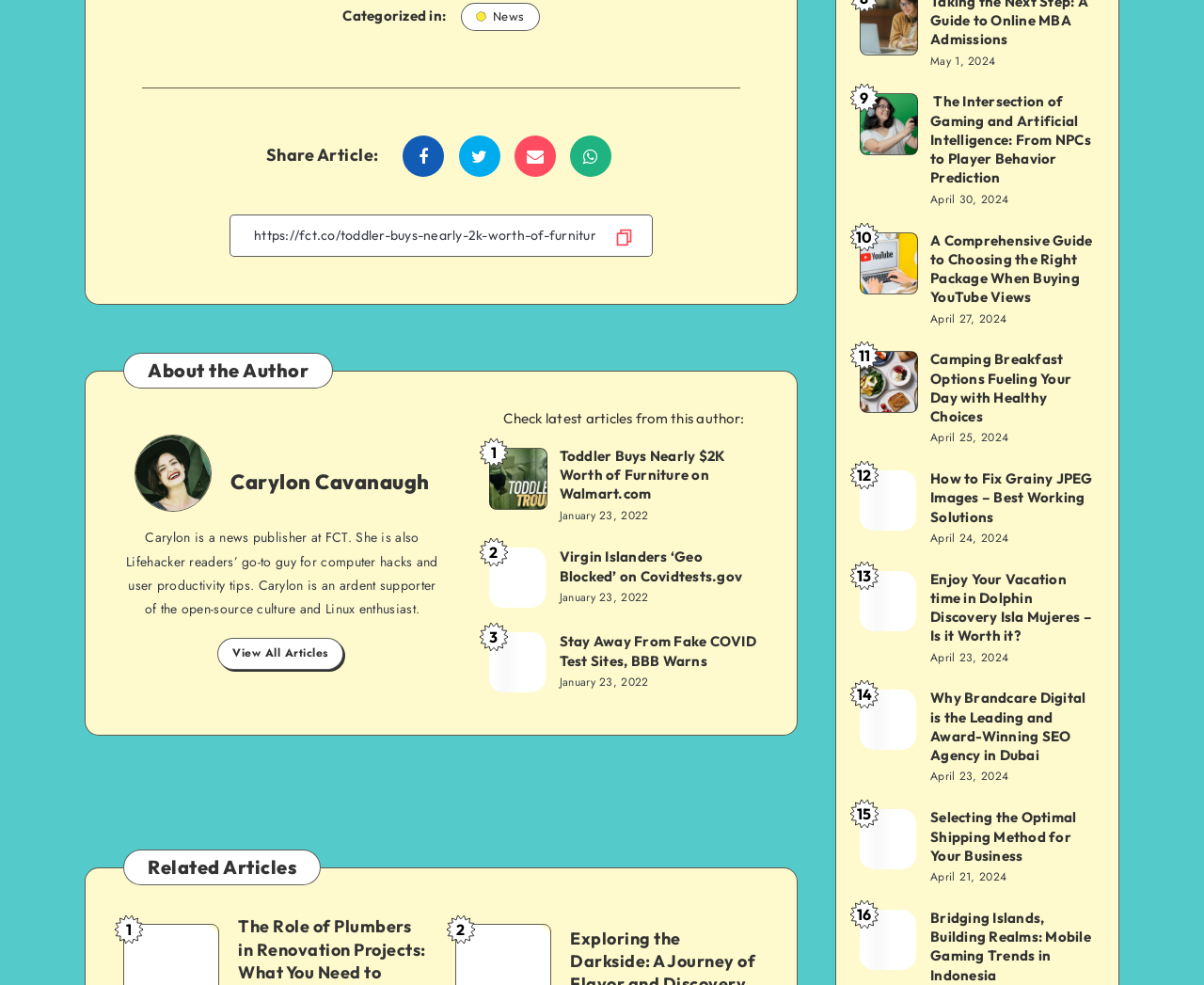Find the bounding box coordinates of the element's region that should be clicked in order to follow the given instruction: "View all articles by this author". The coordinates should consist of four float numbers between 0 and 1, i.e., [left, top, right, bottom].

[0.181, 0.648, 0.285, 0.68]